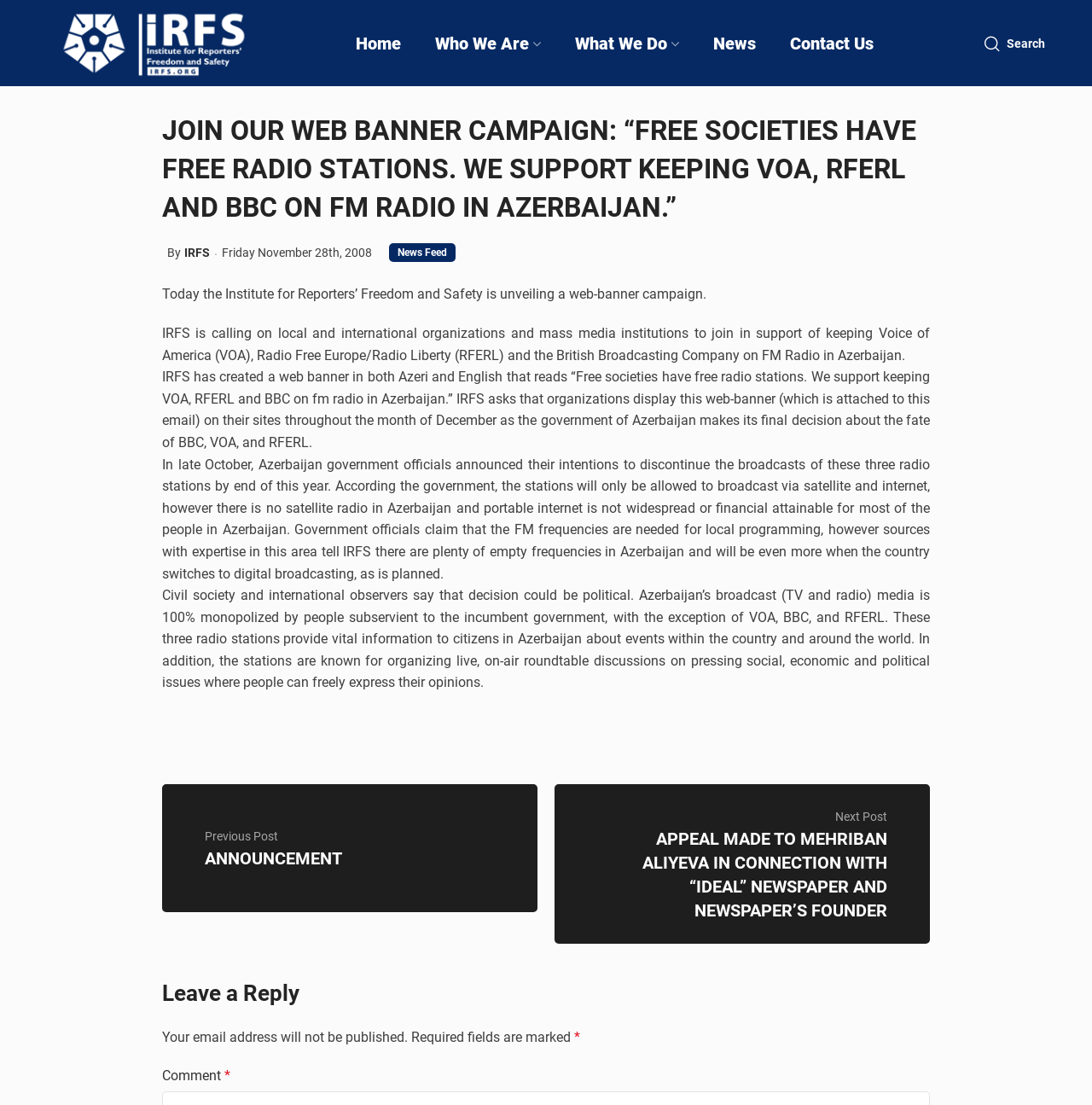Determine the bounding box for the UI element that matches this description: "parent_node: Home".

[0.955, 0.944, 0.976, 0.964]